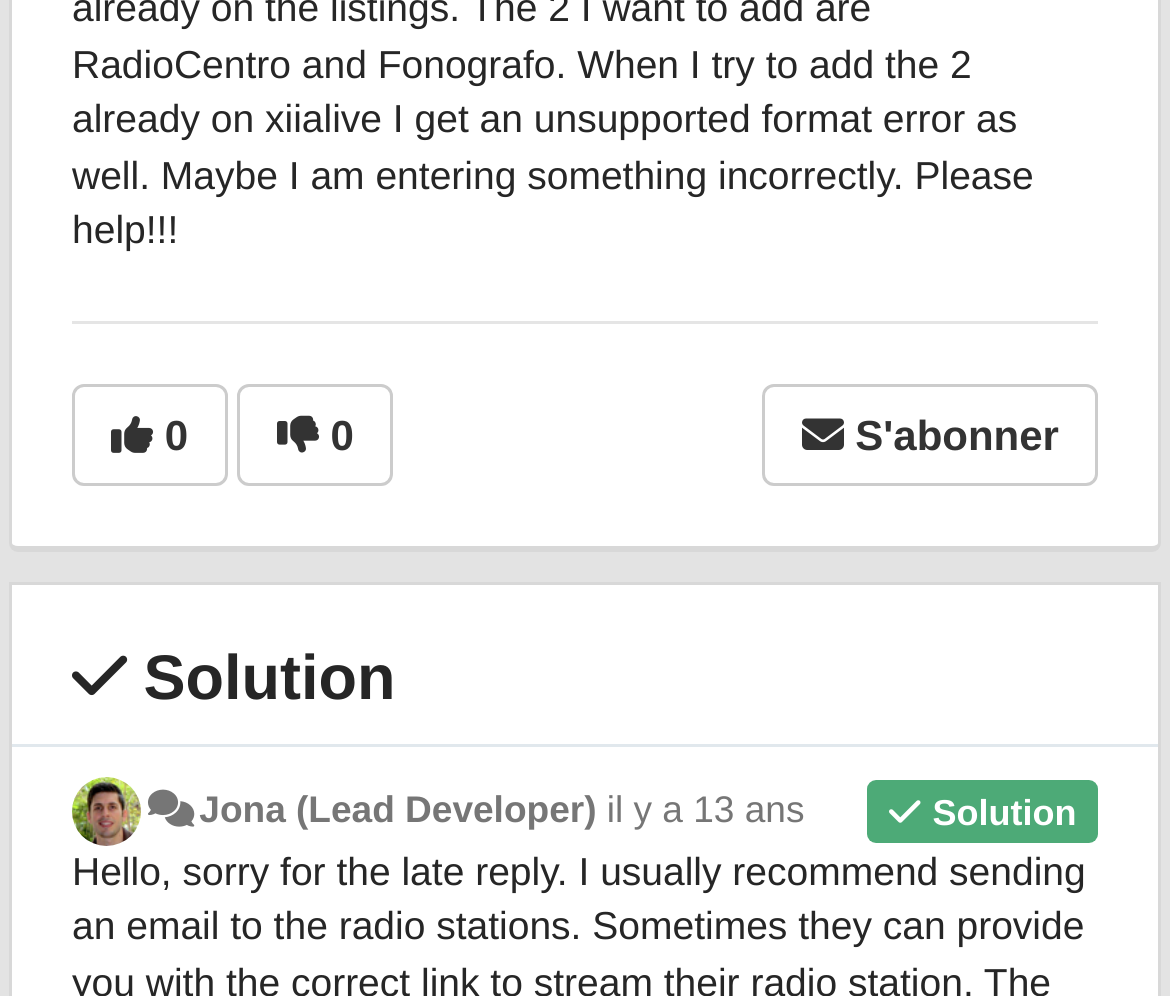Given the webpage screenshot, identify the bounding box of the UI element that matches this description: "Jona (Lead Developer)".

[0.17, 0.792, 0.51, 0.834]